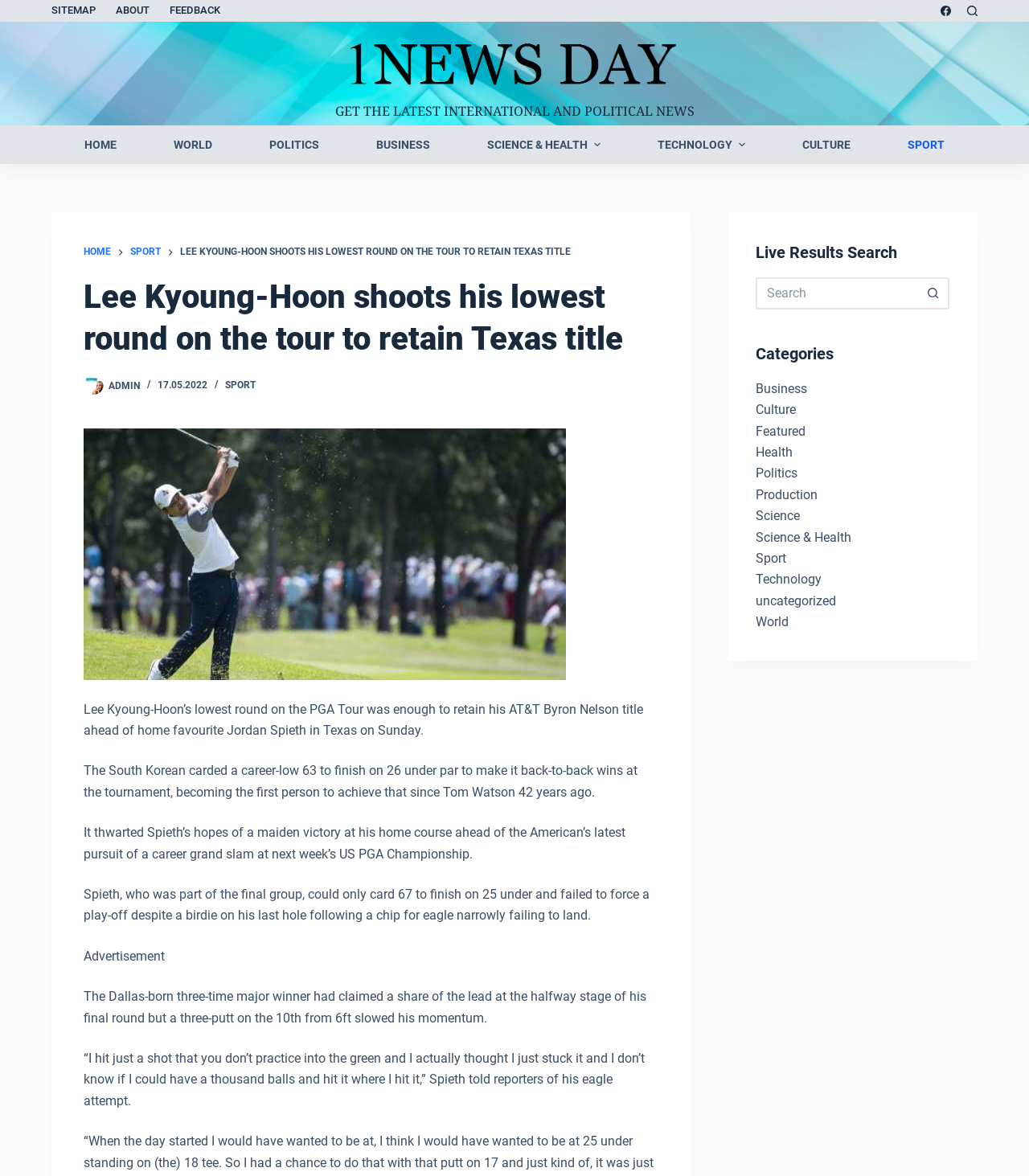Please find the bounding box coordinates of the element that you should click to achieve the following instruction: "View the latest international and political news". The coordinates should be presented as four float numbers between 0 and 1: [left, top, right, bottom].

[0.325, 0.087, 0.675, 0.102]